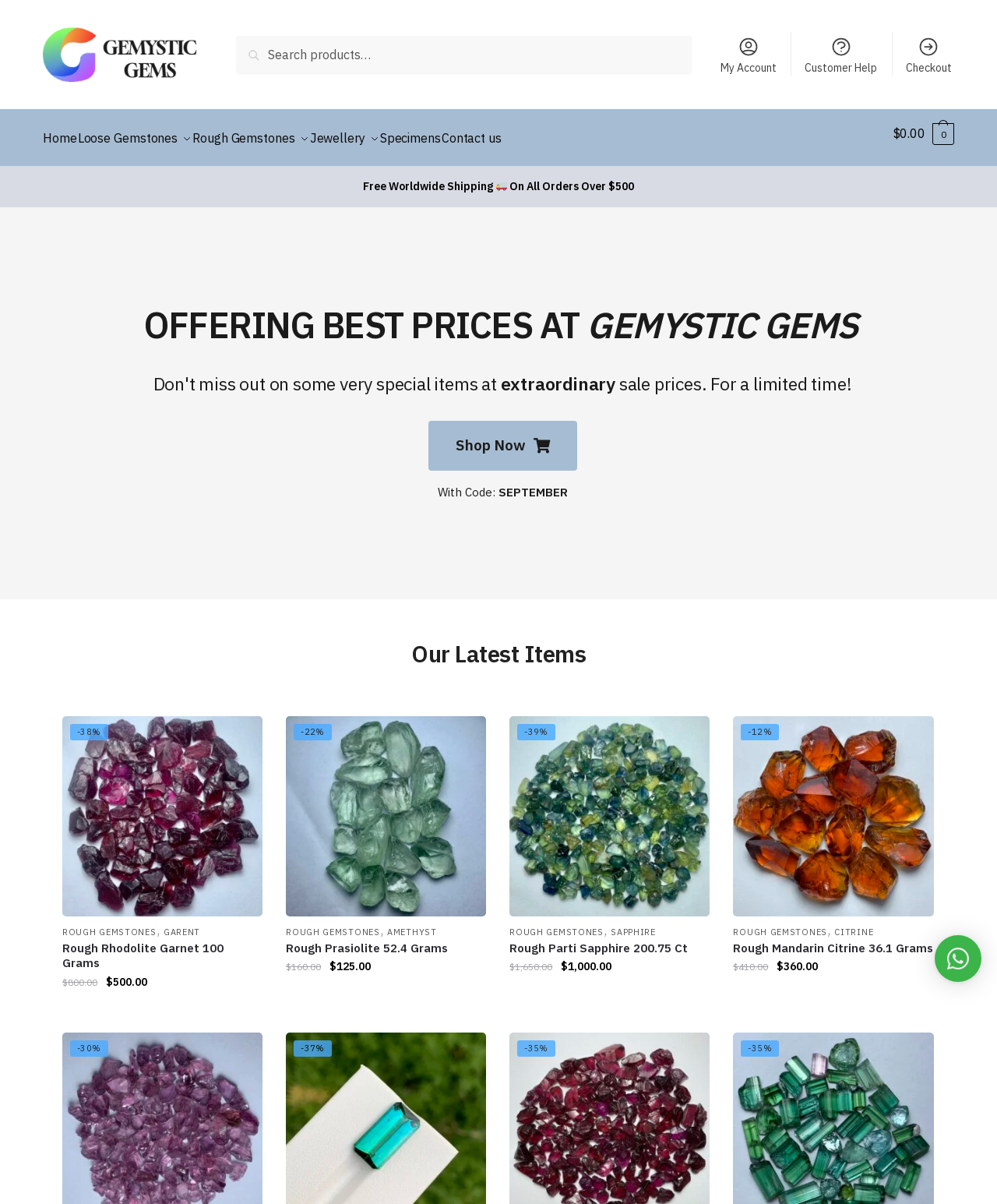Find and specify the bounding box coordinates that correspond to the clickable region for the instruction: "View Rough Parti Sapphire 200.75 Ct".

[0.511, 0.587, 0.712, 0.753]